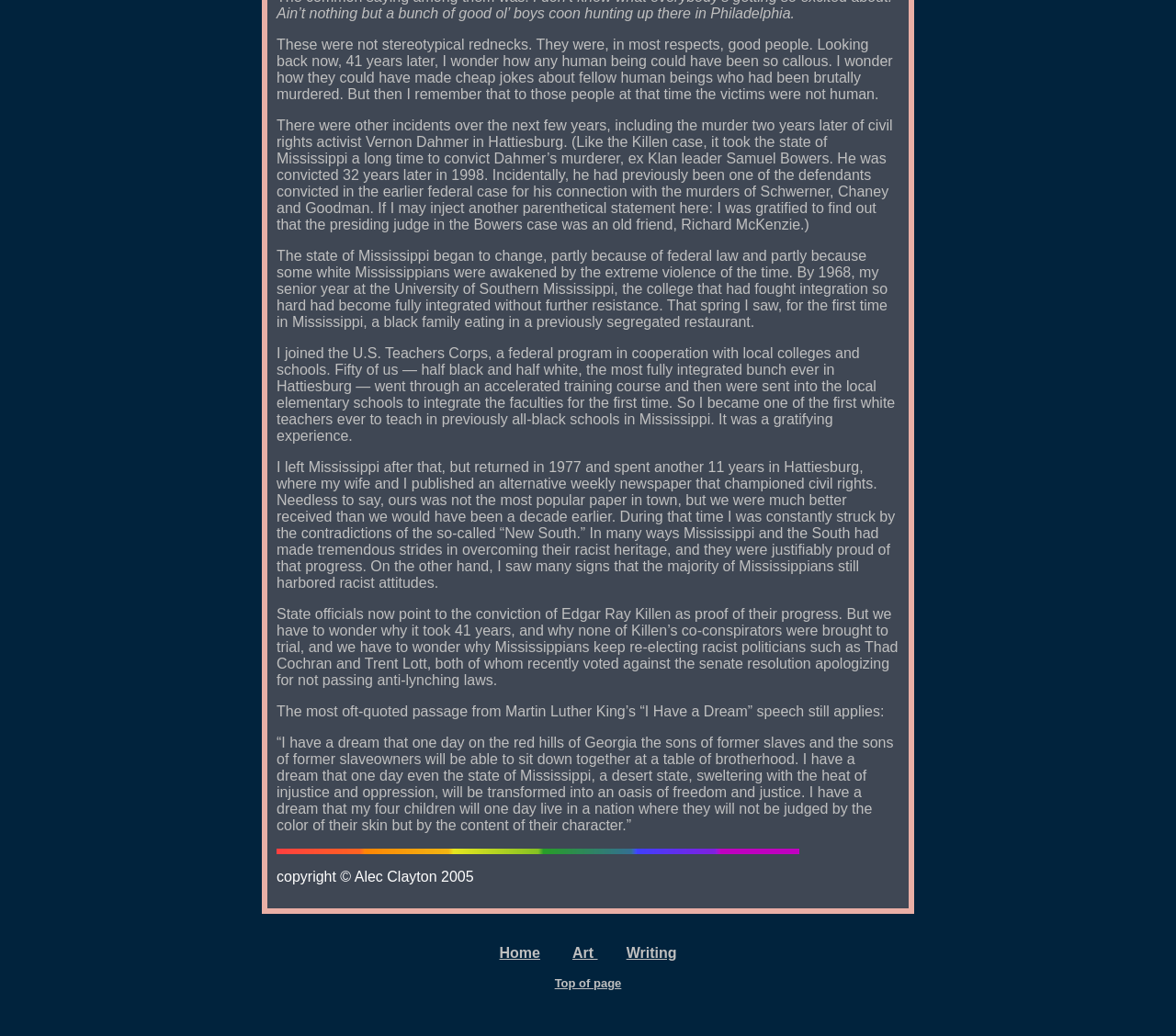What is the vertical position of the 'Writing' link?
Please describe in detail the information shown in the image to answer the question.

By comparing the y1 and y2 coordinates of the 'Home' and 'Writing' links, I found that the 'Writing' link has a higher y1 value, indicating that it is located below the 'Home' link on the webpage.